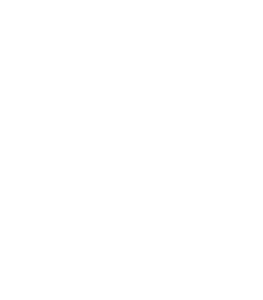How long does it take to ship the artwork?
Kindly offer a comprehensive and detailed response to the question.

According to the caption, the artwork typically ships within 24 hours, indicating the timeframe for delivery after purchase.